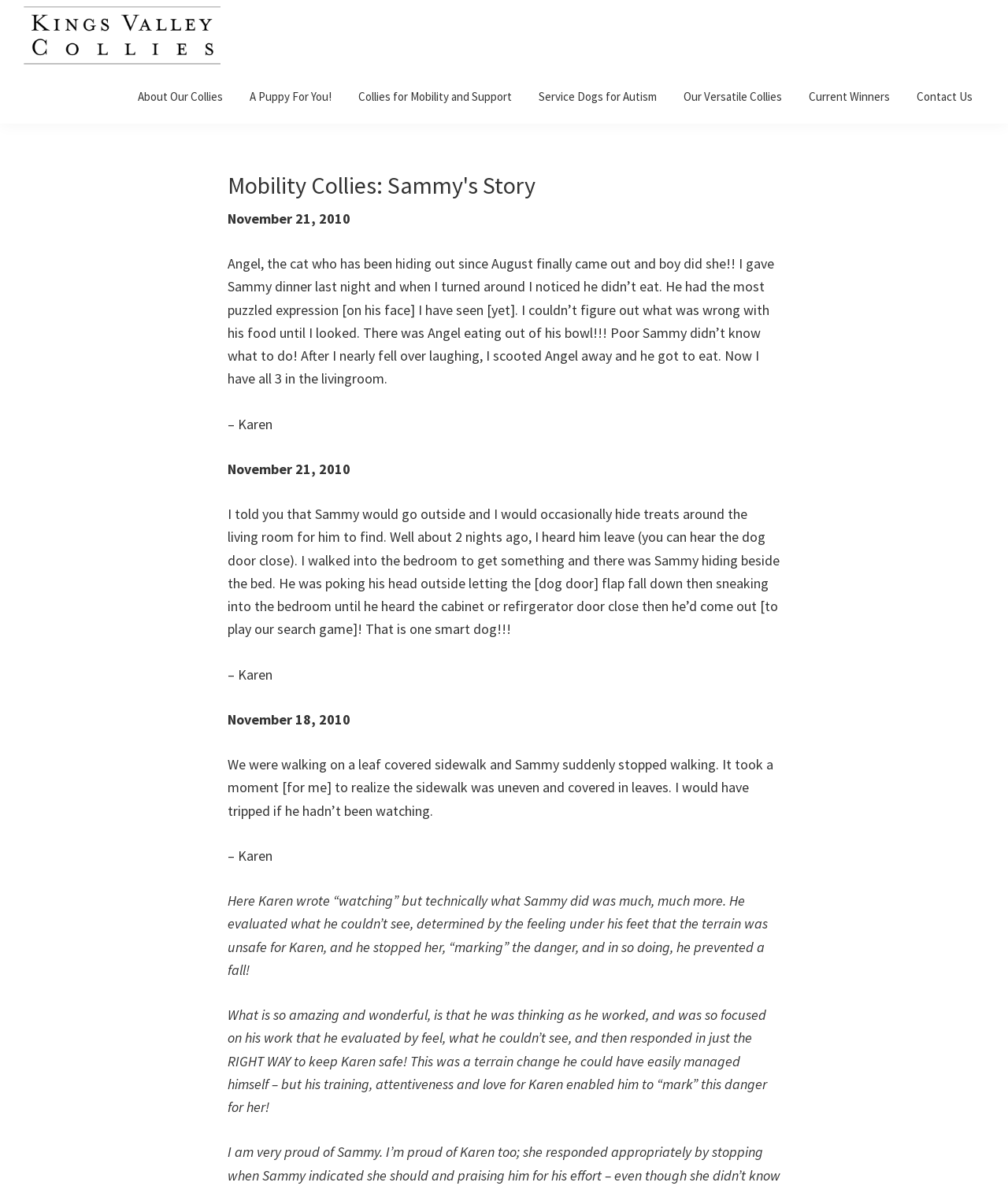Identify and provide the text of the main header on the webpage.

Mobility Collies: Sammy's Story